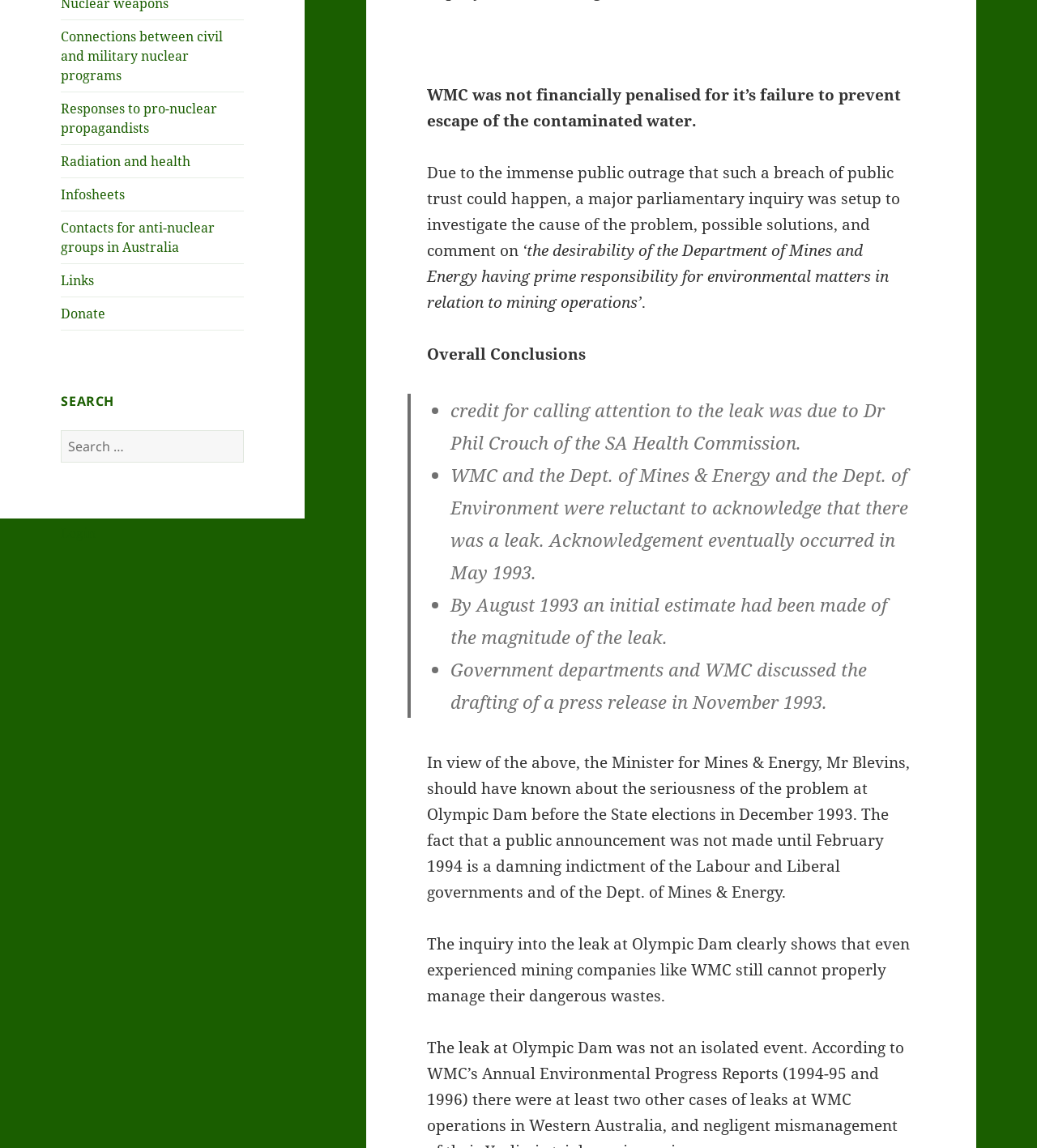Find the bounding box of the UI element described as follows: "Responses to pro-nuclear propagandists".

[0.059, 0.08, 0.235, 0.125]